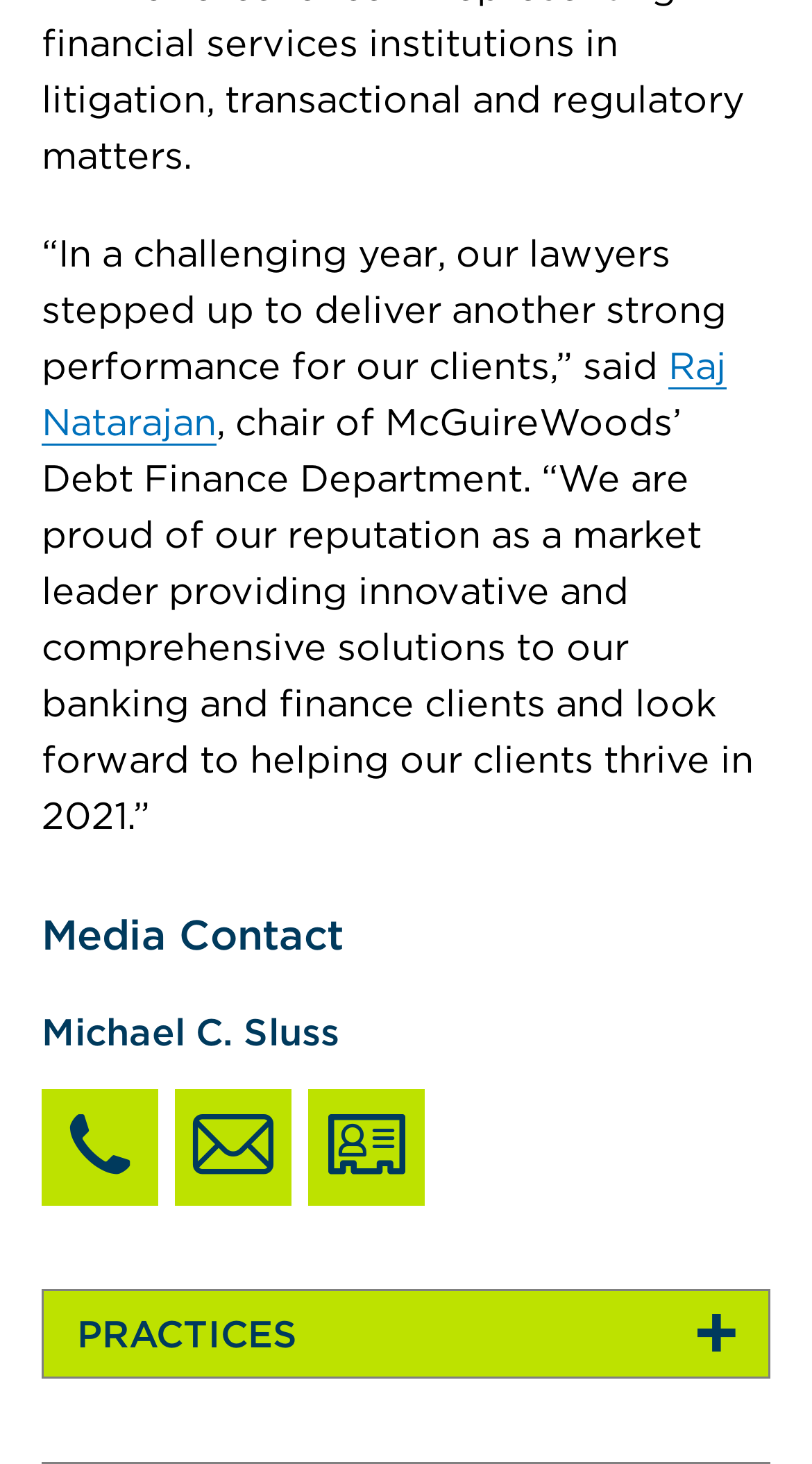What is the name of the media contact? Please answer the question using a single word or phrase based on the image.

Michael C. Sluss